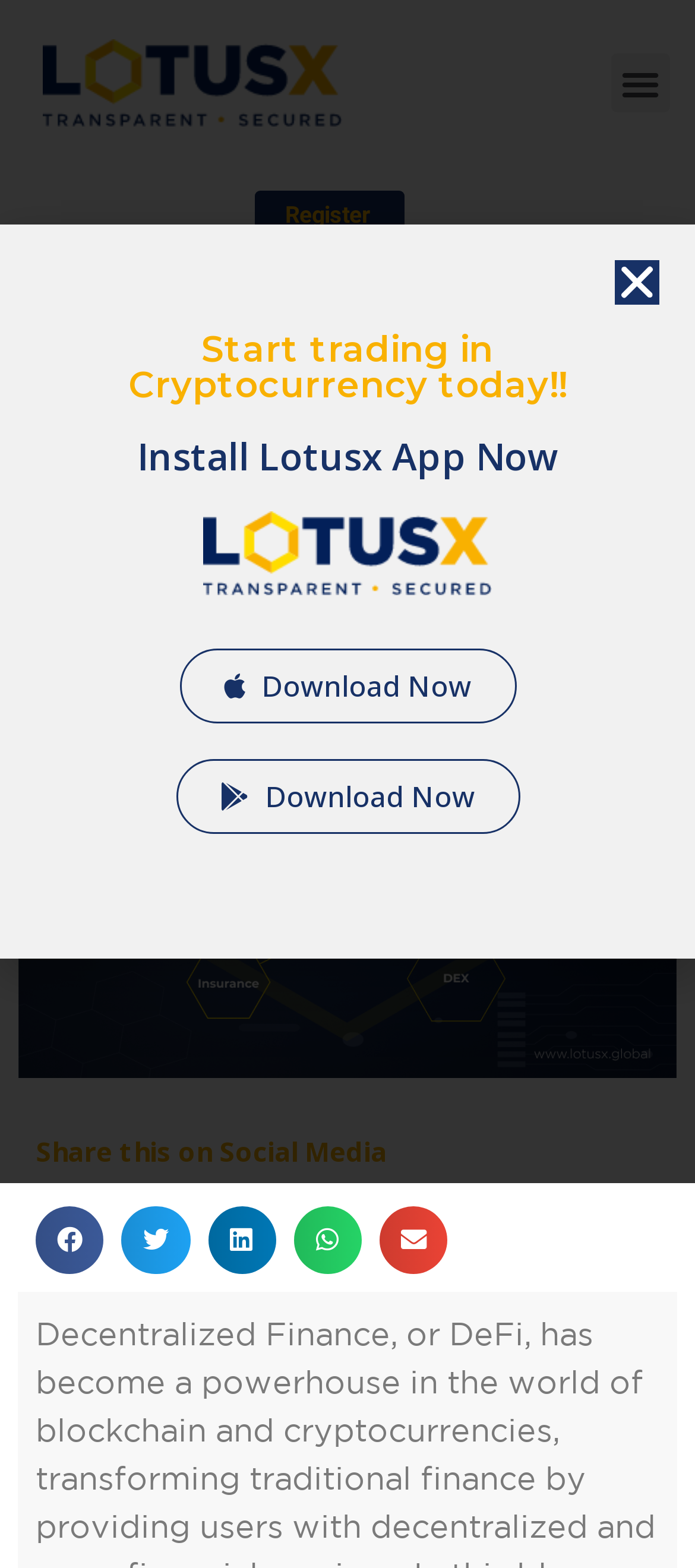Create an in-depth description of the webpage, covering main sections.

The webpage is about Decentralized Finance (DeFi) and its recent developments and partnerships. At the top right corner, there is a menu toggle button. Below it, there is a "Register" link. The main heading "Decentralized Finance (DeFi): Exploring Recent Developments and Partnerships" is prominently displayed near the top of the page. 

To the right of the main heading, there are two links: "December 19, 2023" and "One Comment". Below the main heading, there is a large image related to DeFi developments, taking up most of the width of the page. 

In the lower middle section of the page, there is a "Share this on Social Media" text, followed by five social media sharing buttons: Facebook, Twitter, LinkedIn, WhatsApp, and Email. 

At the bottom of the page, there is a section with two headings: "Start trading in Cryptocurrency today!!" and "Install Lotusx App Now". Below these headings, there are two "Download Now" links. On the top right corner of this section, there is a "Close" button.